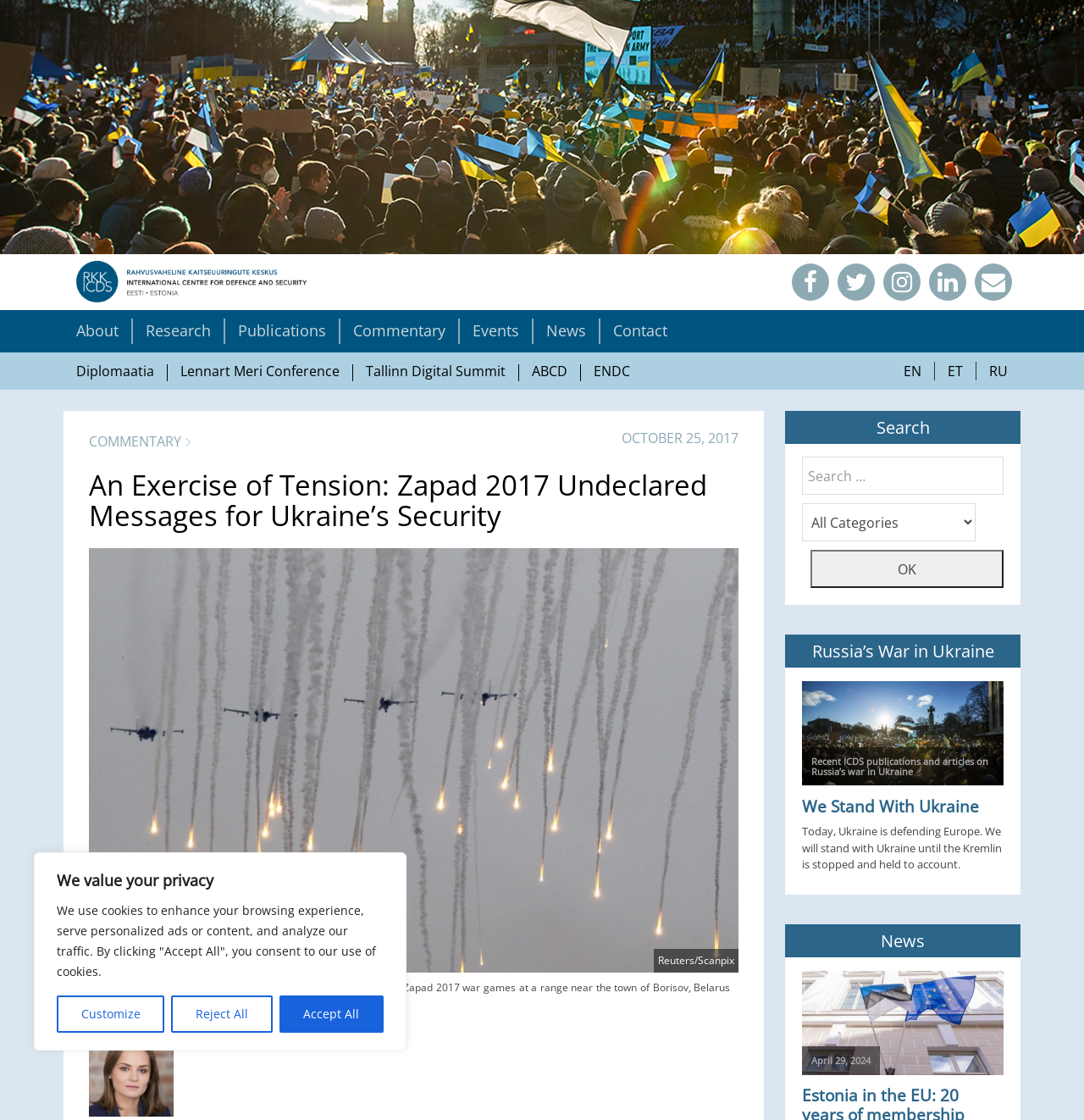Respond to the question below with a single word or phrase:
Who is the author of the article?

Anna Bulakh